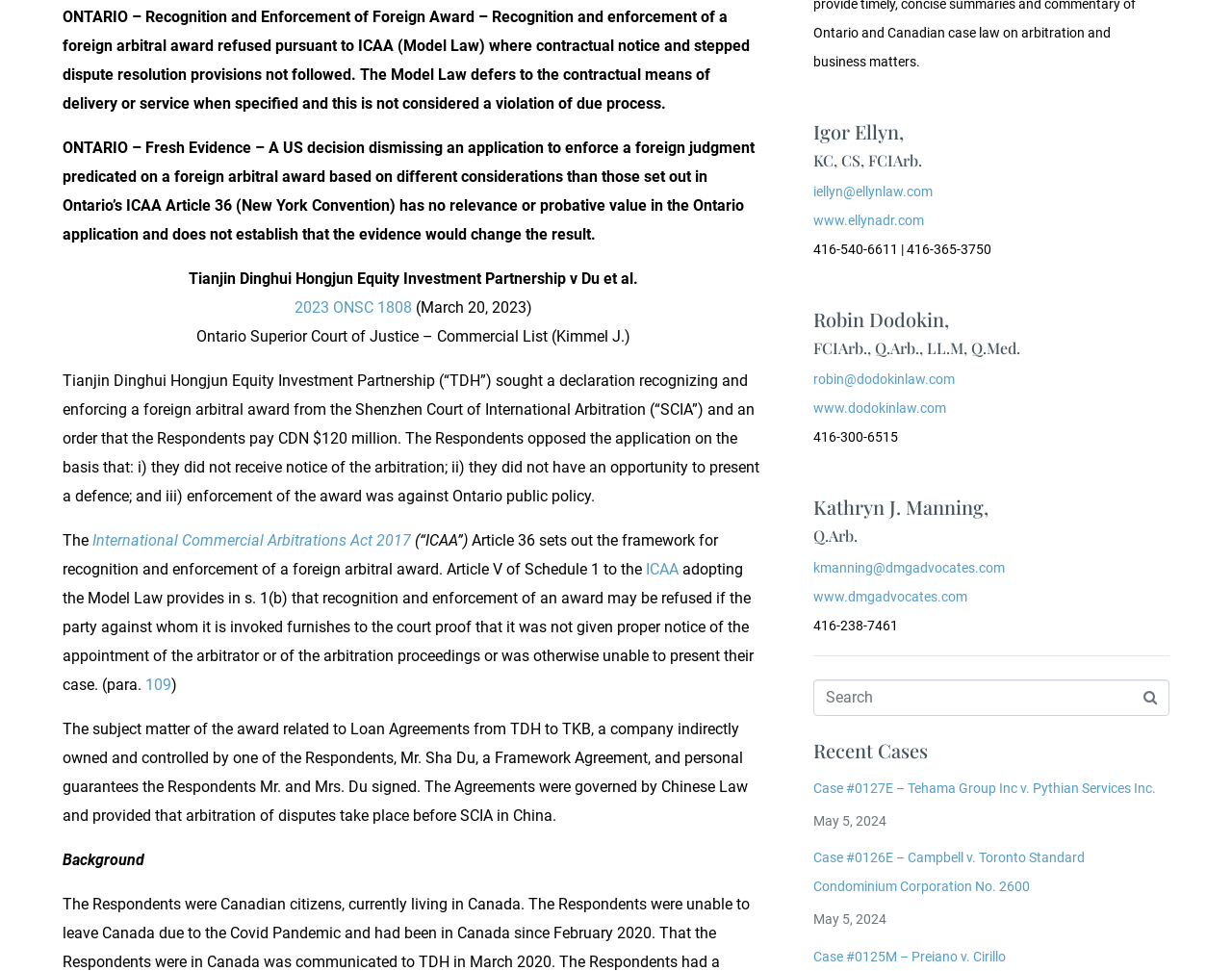Provide the bounding box coordinates of the HTML element described by the text: "International Commercial Arbitrations Act 2017". The coordinates should be in the format [left, top, right, bottom] with values between 0 and 1.

[0.075, 0.547, 0.334, 0.566]